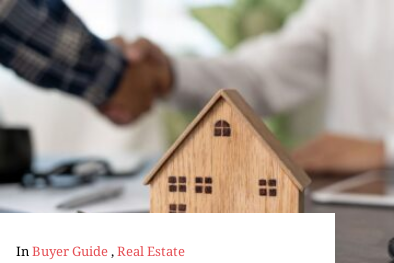What is the purpose of the accompanying text?
Look at the image and respond to the question as thoroughly as possible.

The accompanying text indicates that this content is part of a 'Buyer Guide' within the real estate sector, hinting at practical advice for prospective buyers navigating the complexities of the housing market.